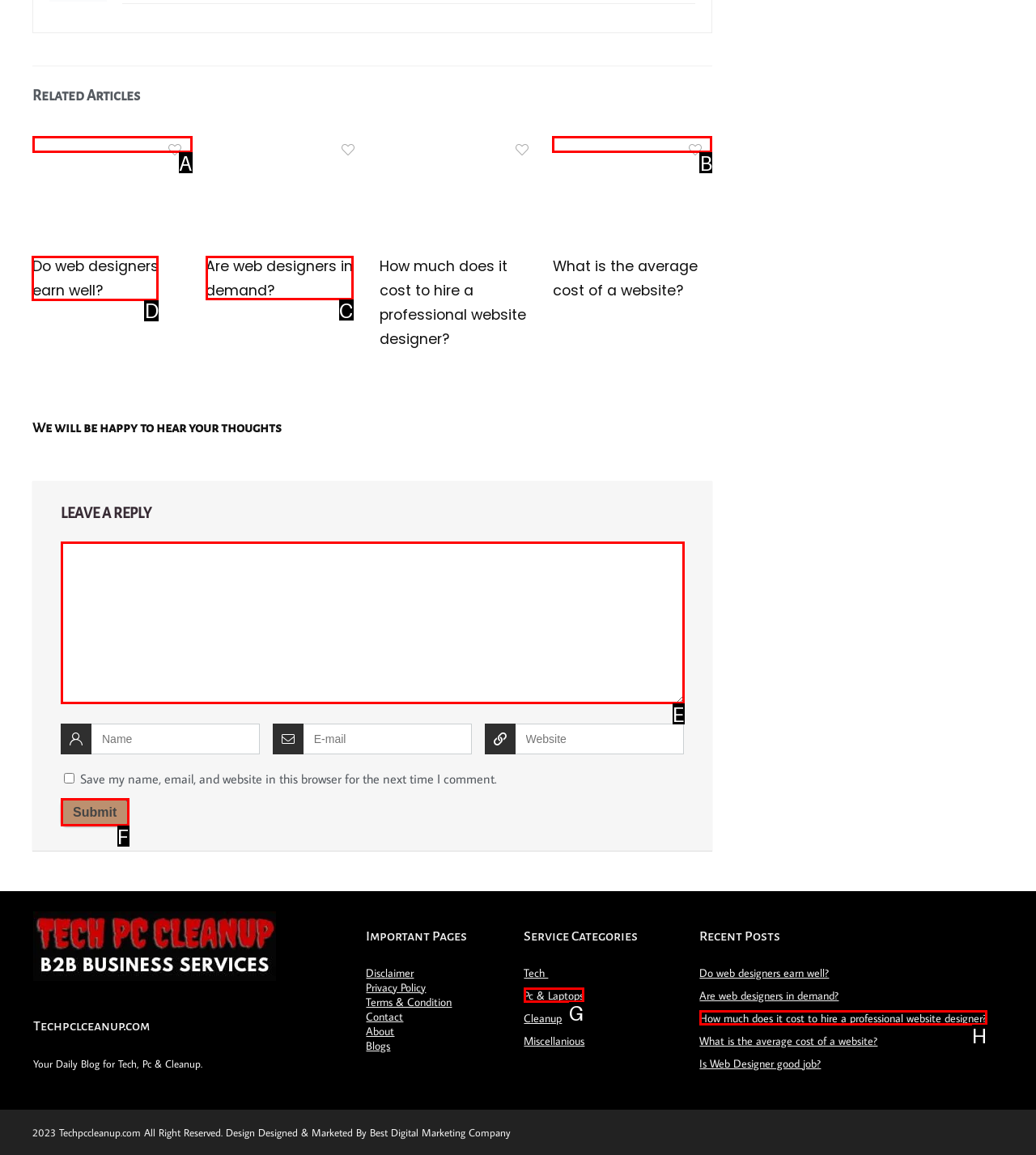Select the letter of the element you need to click to complete this task: go to LaLiga Expert homepage
Answer using the letter from the specified choices.

None